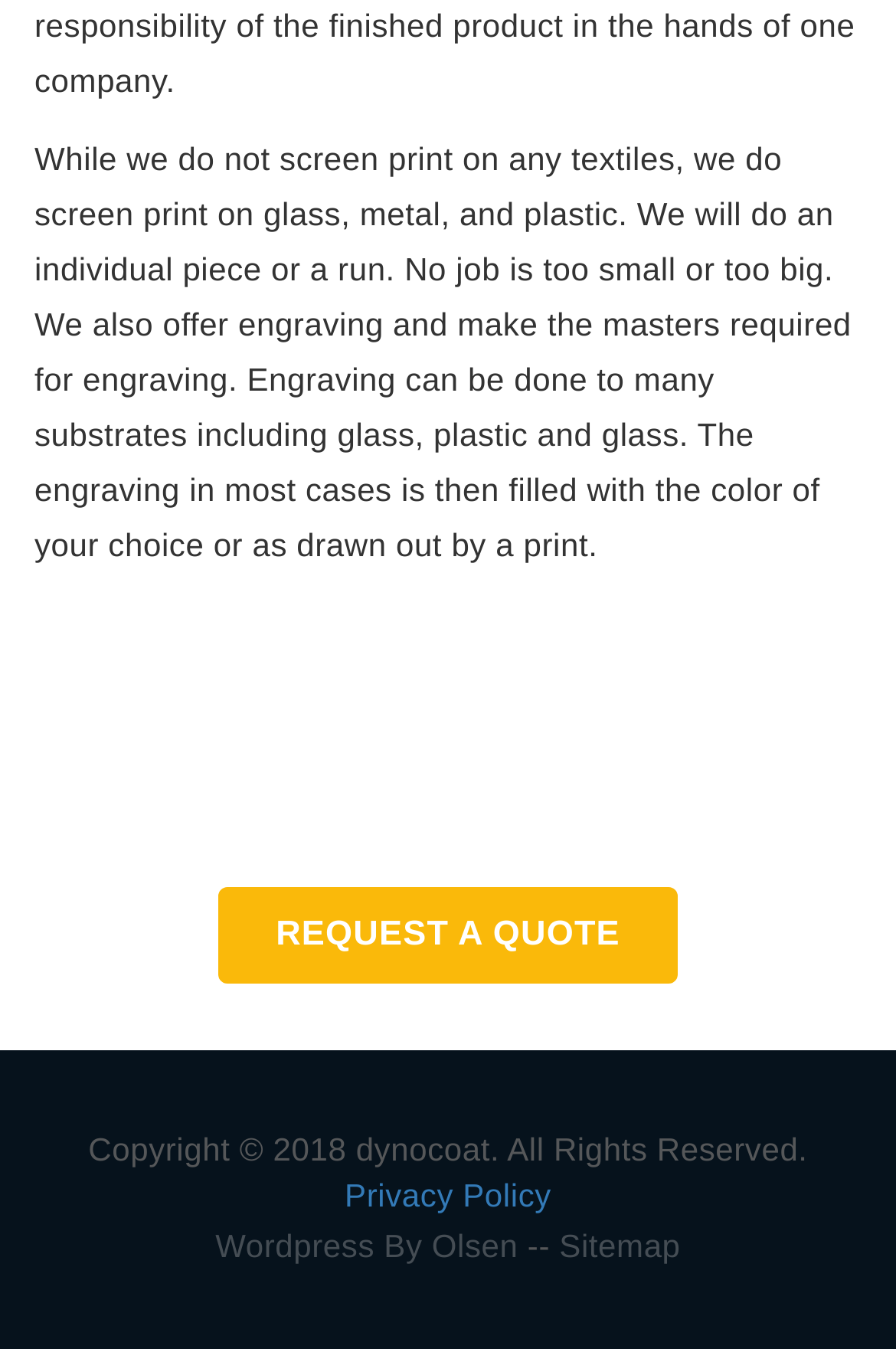Using the provided description Business Products & Services, find the bounding box coordinates for the UI element. Provide the coordinates in (top-left x, top-left y, bottom-right x, bottom-right y) format, ensuring all values are between 0 and 1.

None